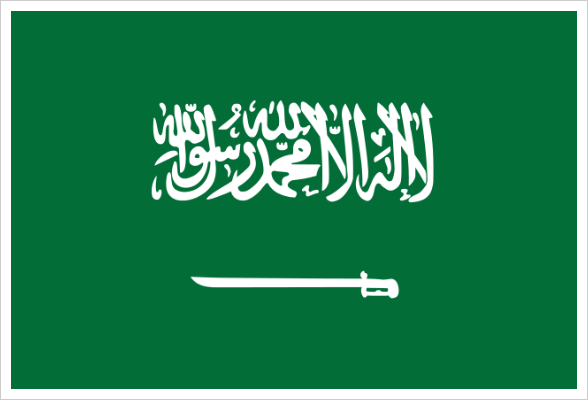Answer the question with a single word or phrase: 
What is written on the flag in Arabic?

لا إله إلا الله محمد رسول الله